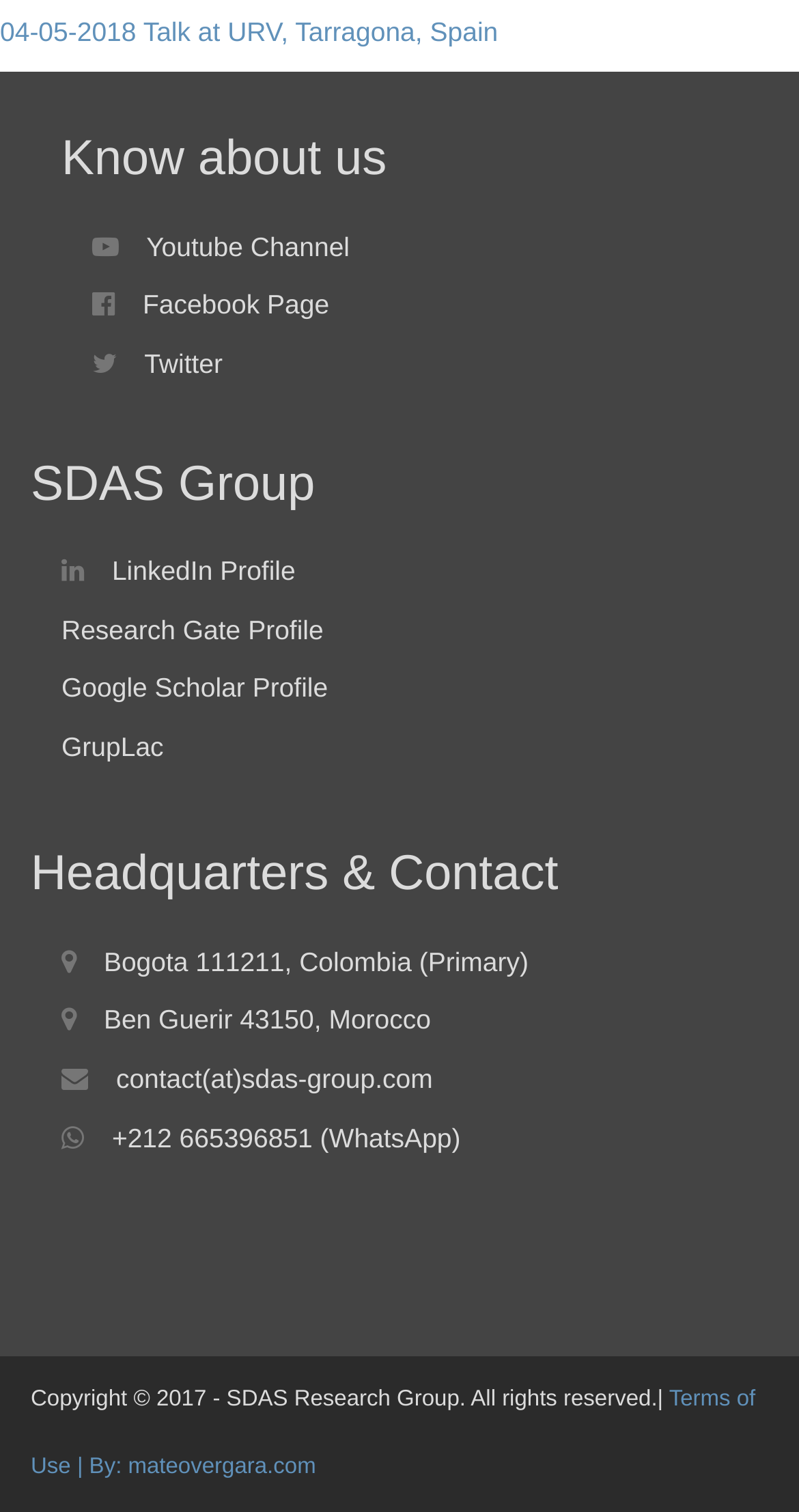Please determine the bounding box coordinates of the element to click in order to execute the following instruction: "Contact via email". The coordinates should be four float numbers between 0 and 1, specified as [left, top, right, bottom].

[0.145, 0.703, 0.542, 0.723]